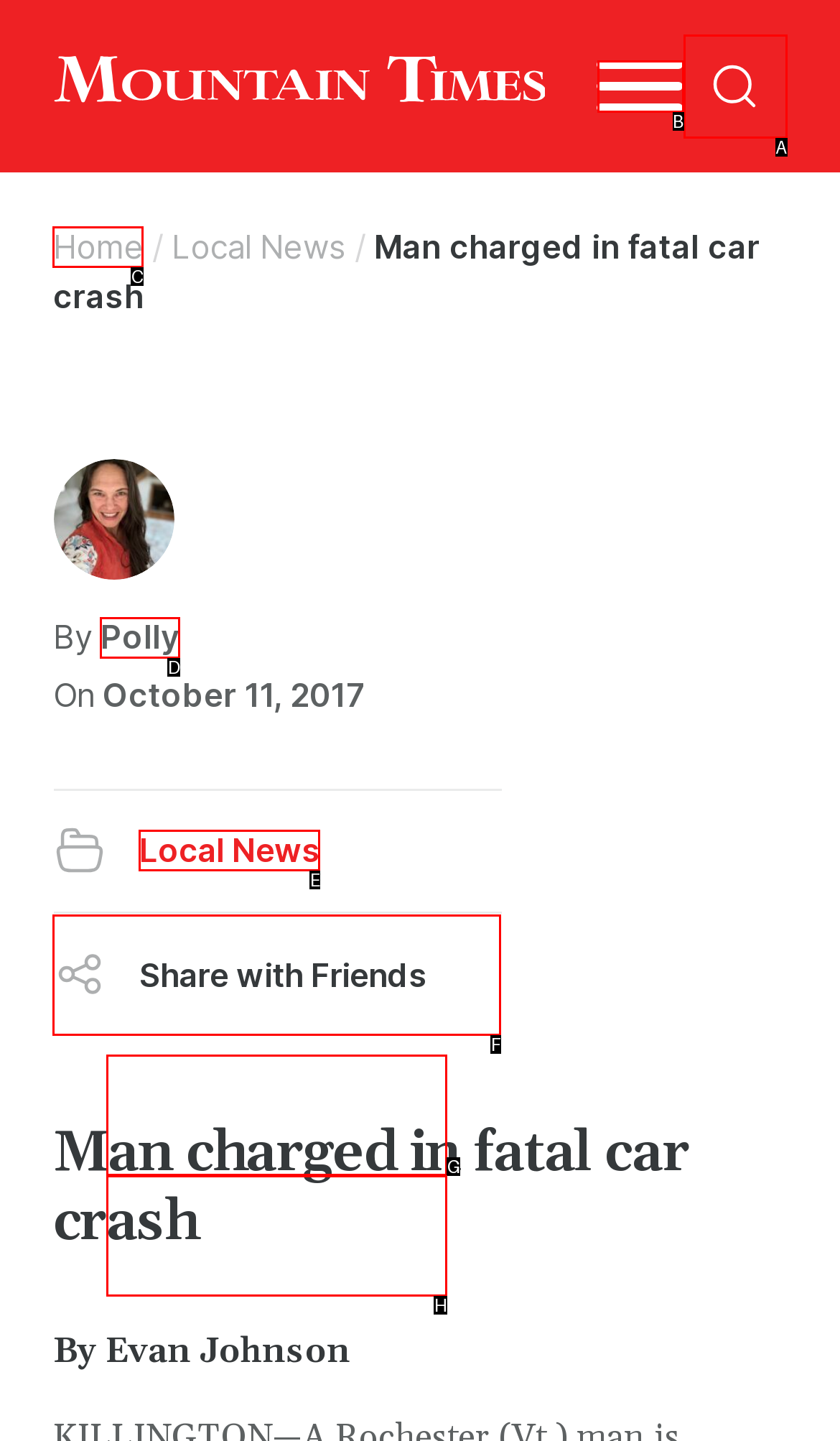Refer to the description: aria-label="Open search" and choose the option that best fits. Provide the letter of that option directly from the options.

A